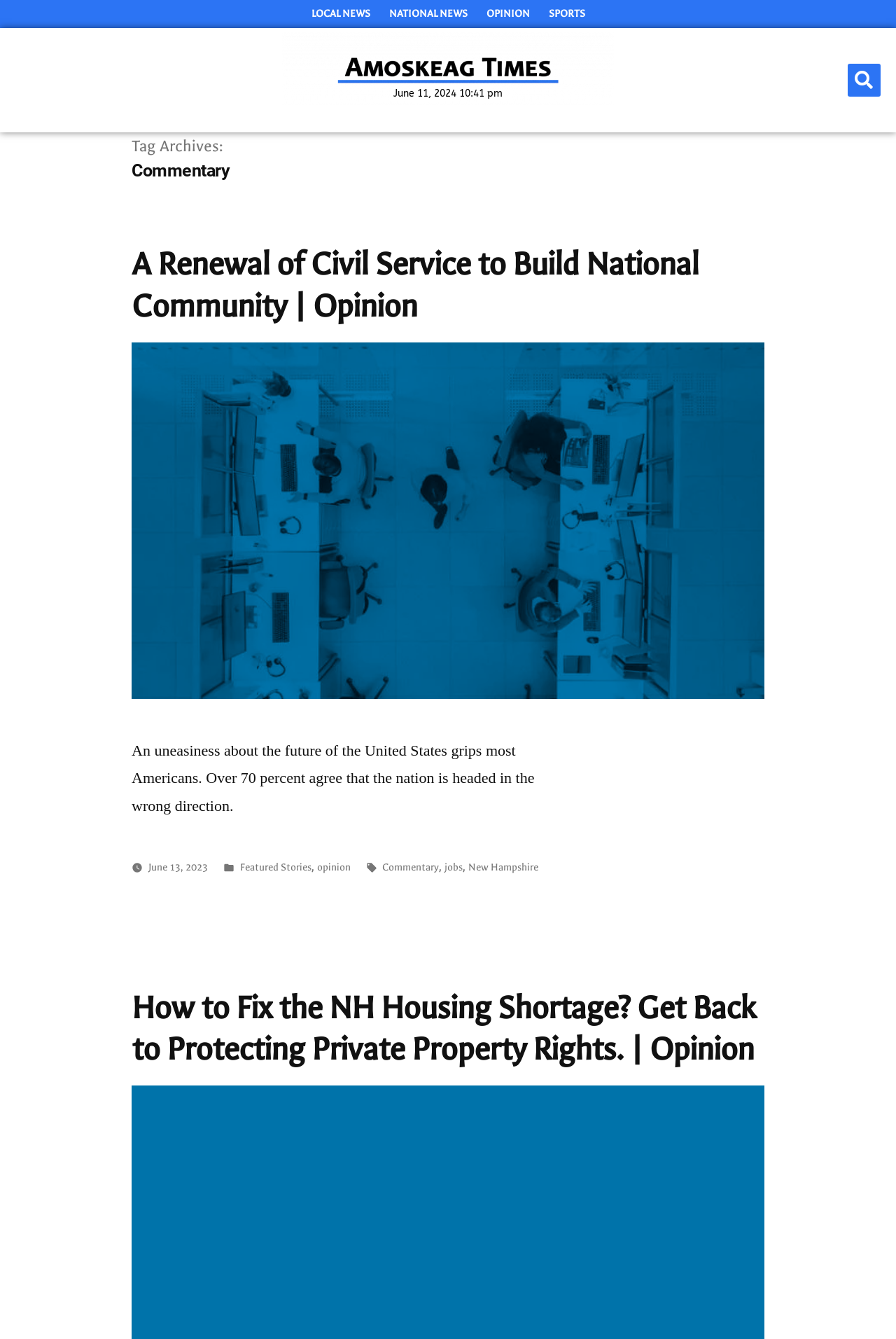Locate the bounding box coordinates of the element you need to click to accomplish the task described by this instruction: "Search for a topic".

[0.911, 0.048, 0.983, 0.072]